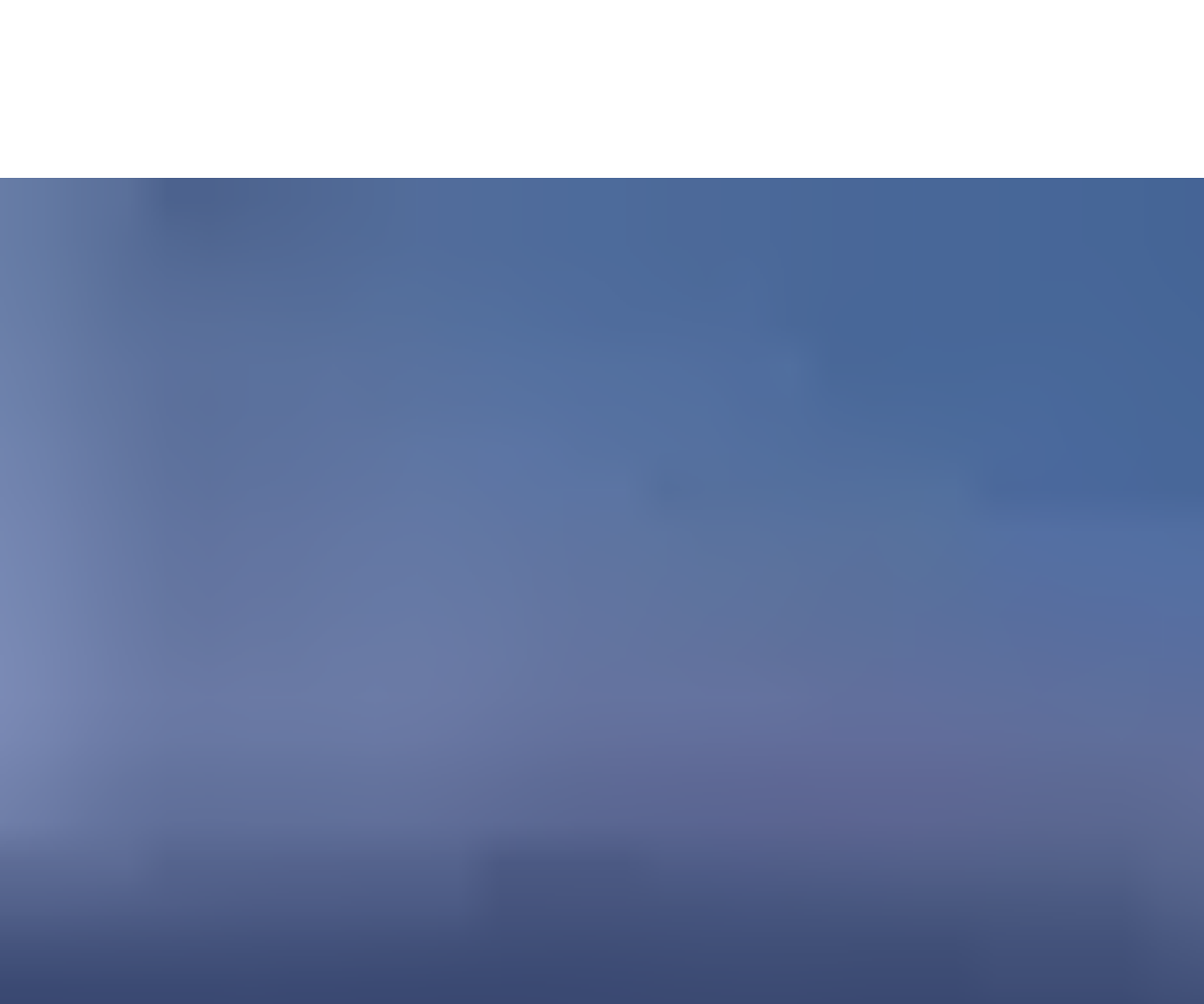Show me the bounding box coordinates of the clickable region to achieve the task as per the instruction: "Toggle the 'Learning Menu'".

None